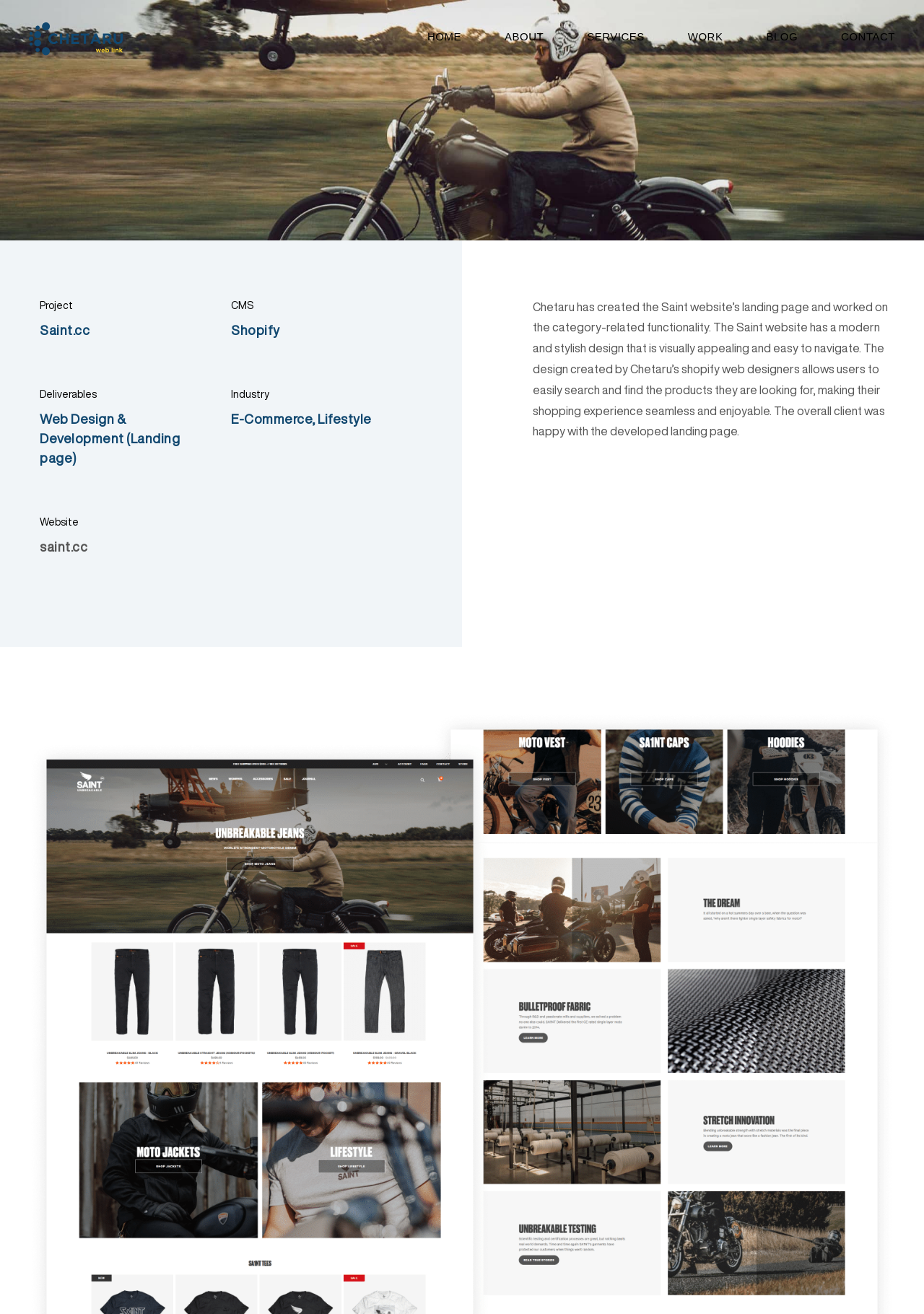What is the industry of the website?
Based on the image, give a concise answer in the form of a single word or short phrase.

E-Commerce, Lifestyle